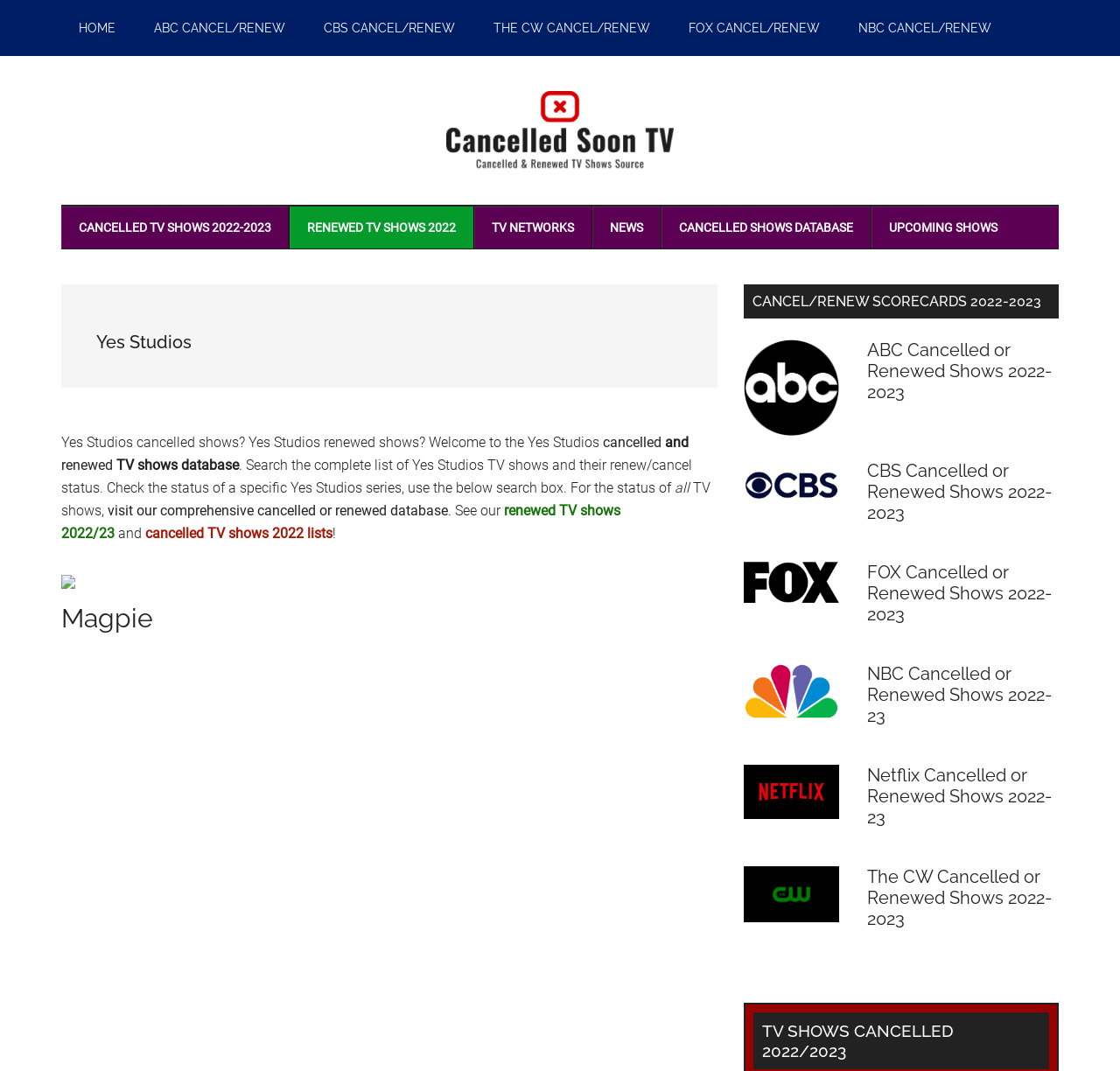What is the purpose of the search box?
Answer the question with a single word or phrase by looking at the picture.

To search for a specific TV show